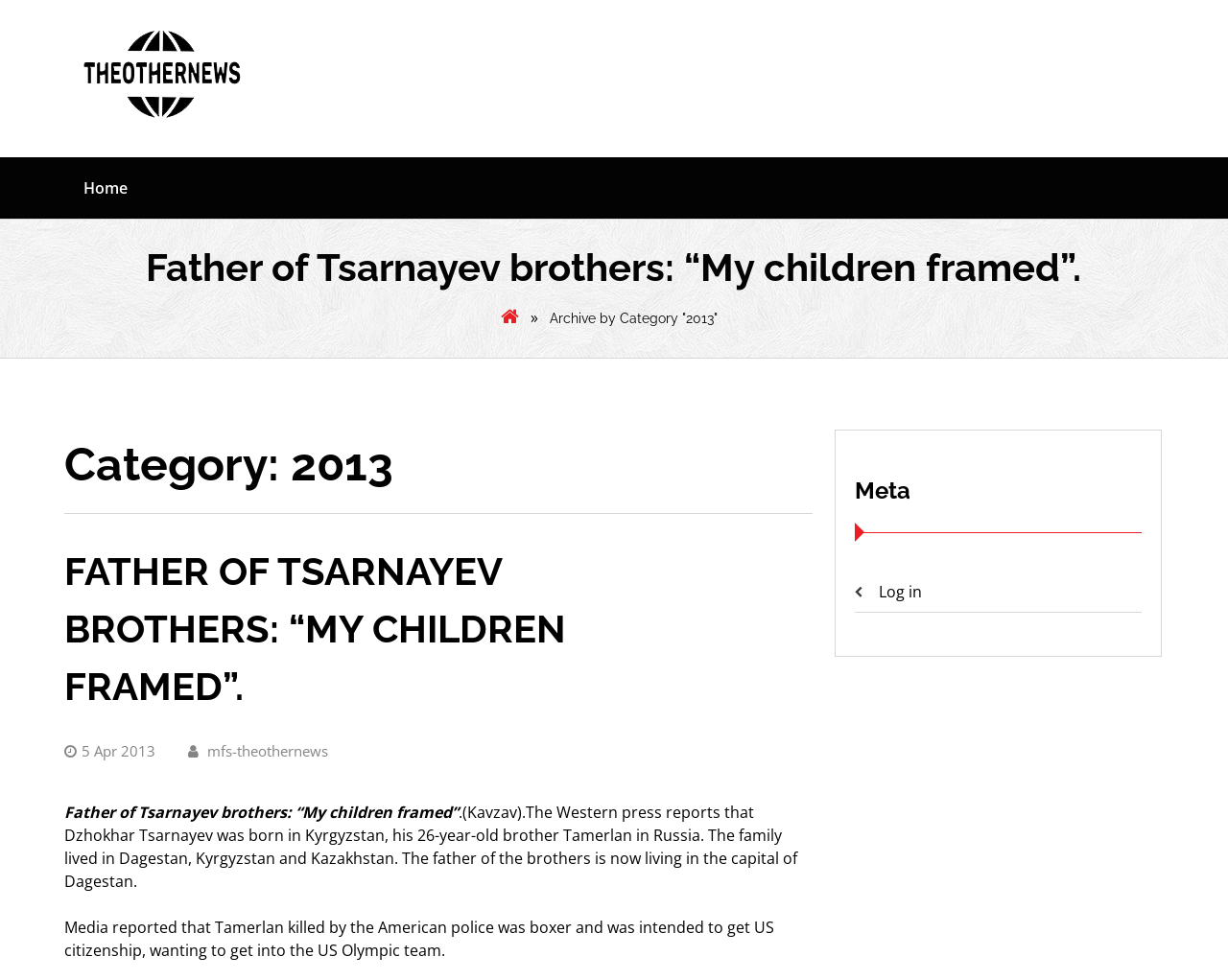Find the bounding box coordinates for the UI element whose description is: "Log in". The coordinates should be four float numbers between 0 and 1, in the format [left, top, right, bottom].

[0.716, 0.593, 0.751, 0.614]